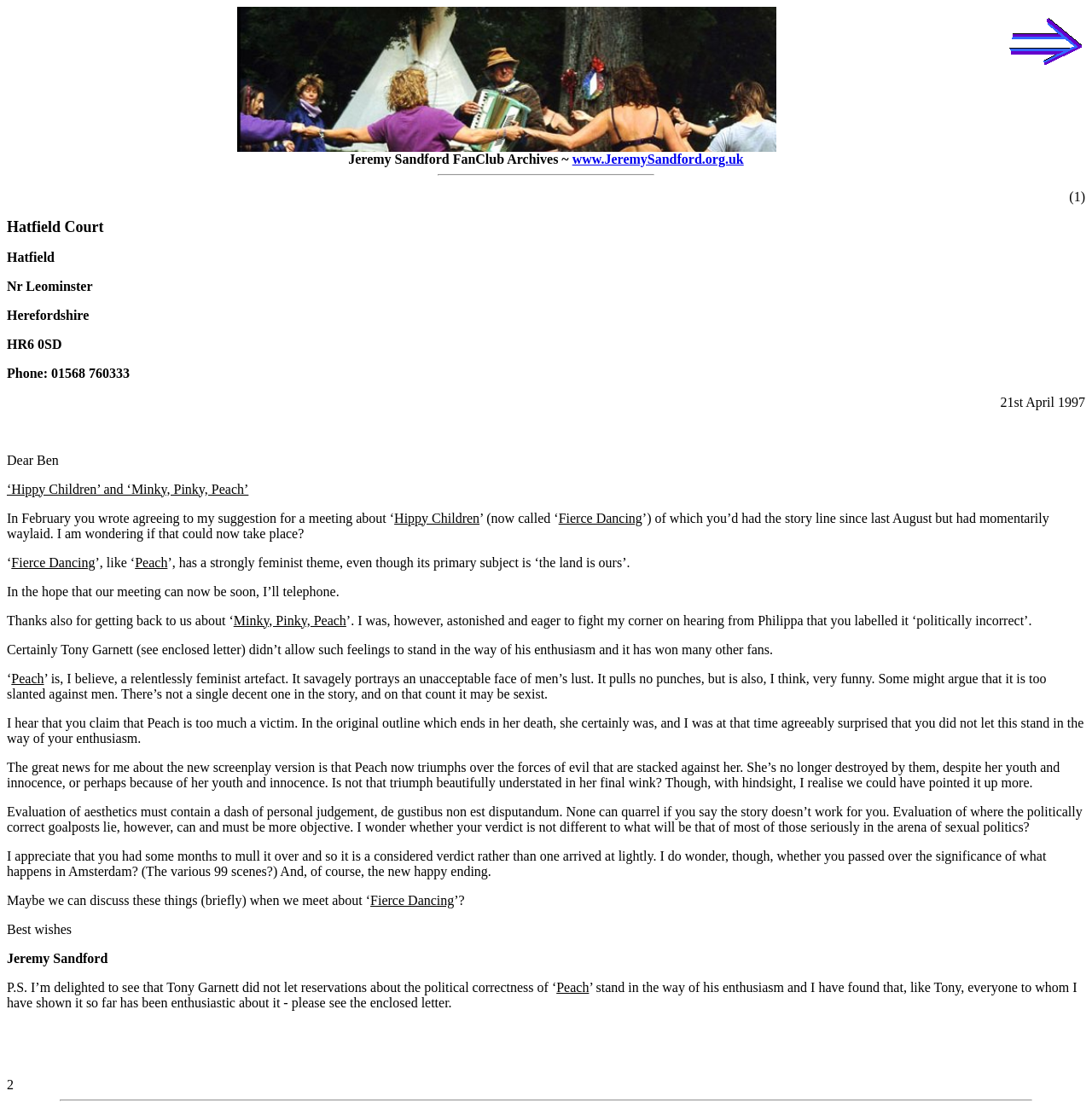Can you give a detailed response to the following question using the information from the image? What is the title of the story mentioned in the letter?

The title of the story mentioned in the letter can be found in the static texts '‘Hippy Children’ and ‘Minky, Pinky, Peach’’ and 'Fierce Dancing'.